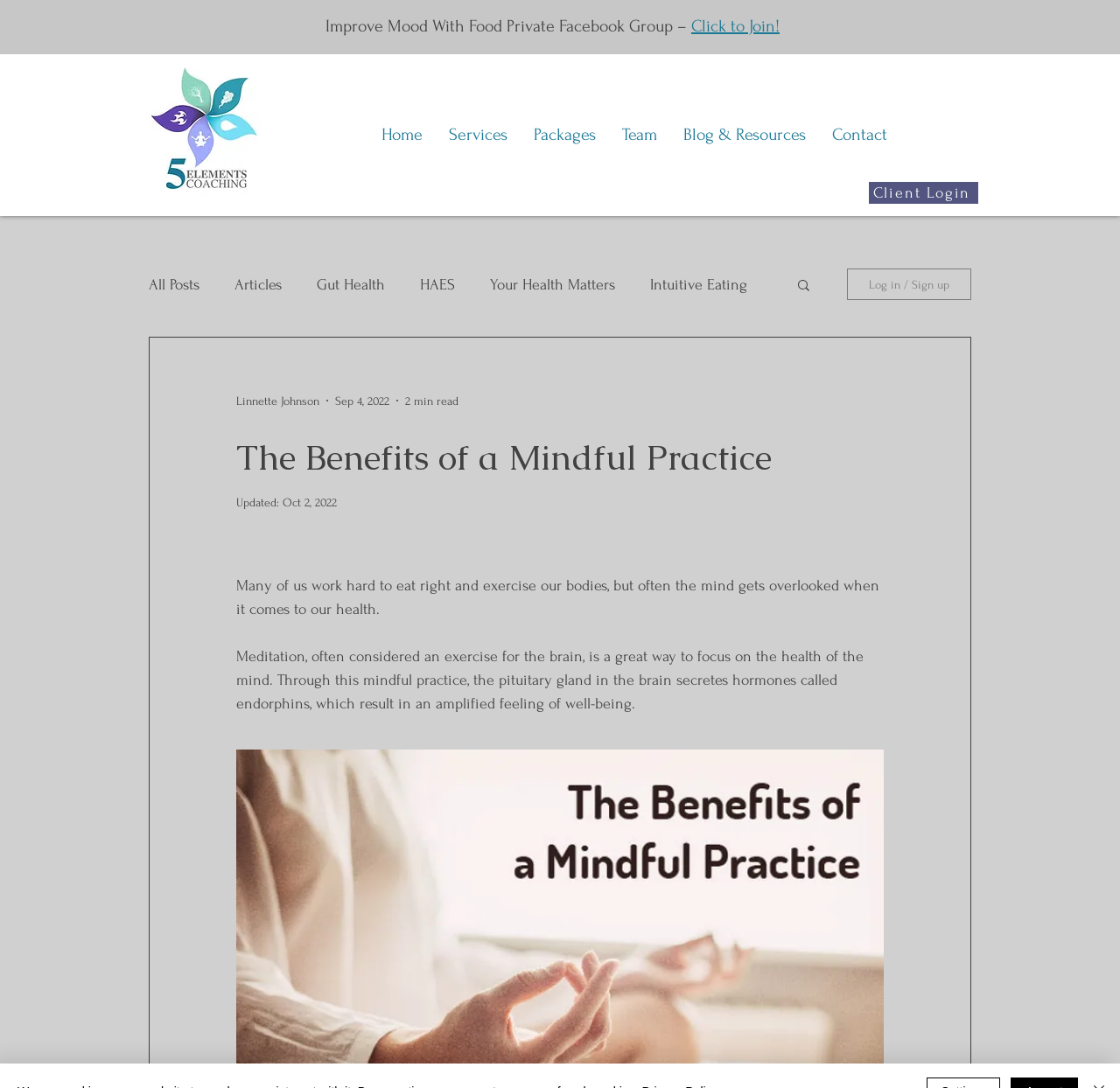Based on the description "Log in / Sign up", find the bounding box of the specified UI element.

[0.756, 0.247, 0.867, 0.276]